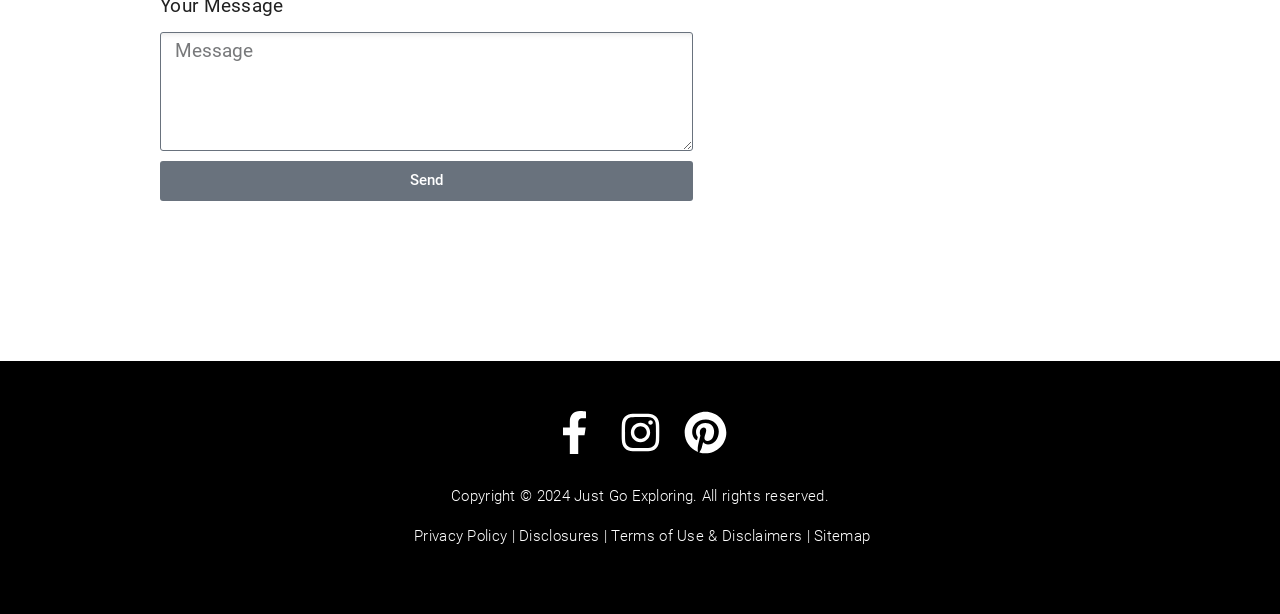Please specify the bounding box coordinates of the clickable region to carry out the following instruction: "view Privacy Policy". The coordinates should be four float numbers between 0 and 1, in the format [left, top, right, bottom].

[0.323, 0.858, 0.396, 0.887]